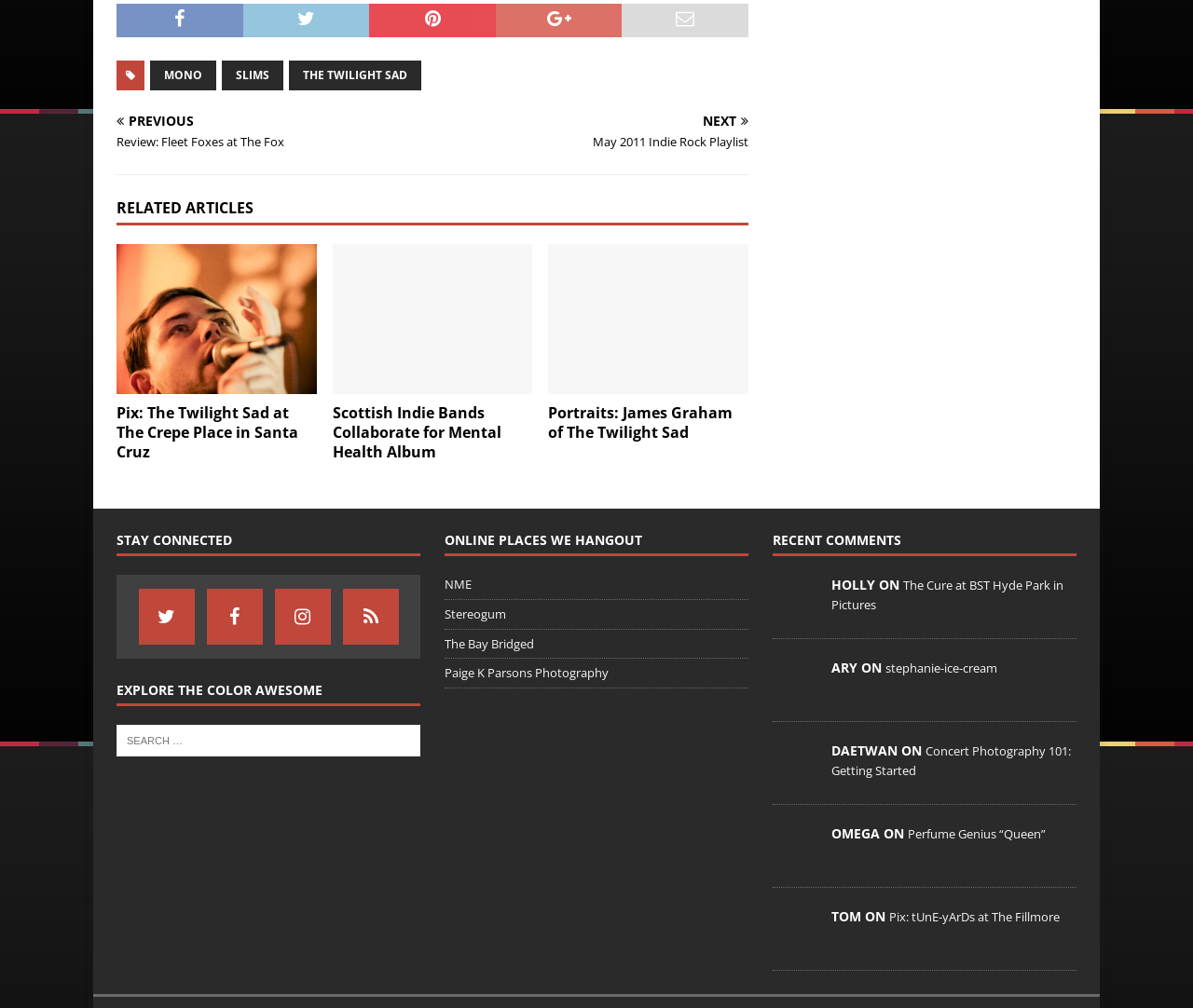Find the bounding box coordinates for the element that must be clicked to complete the instruction: "Search for something". The coordinates should be four float numbers between 0 and 1, indicated as [left, top, right, bottom].

[0.098, 0.719, 0.352, 0.751]